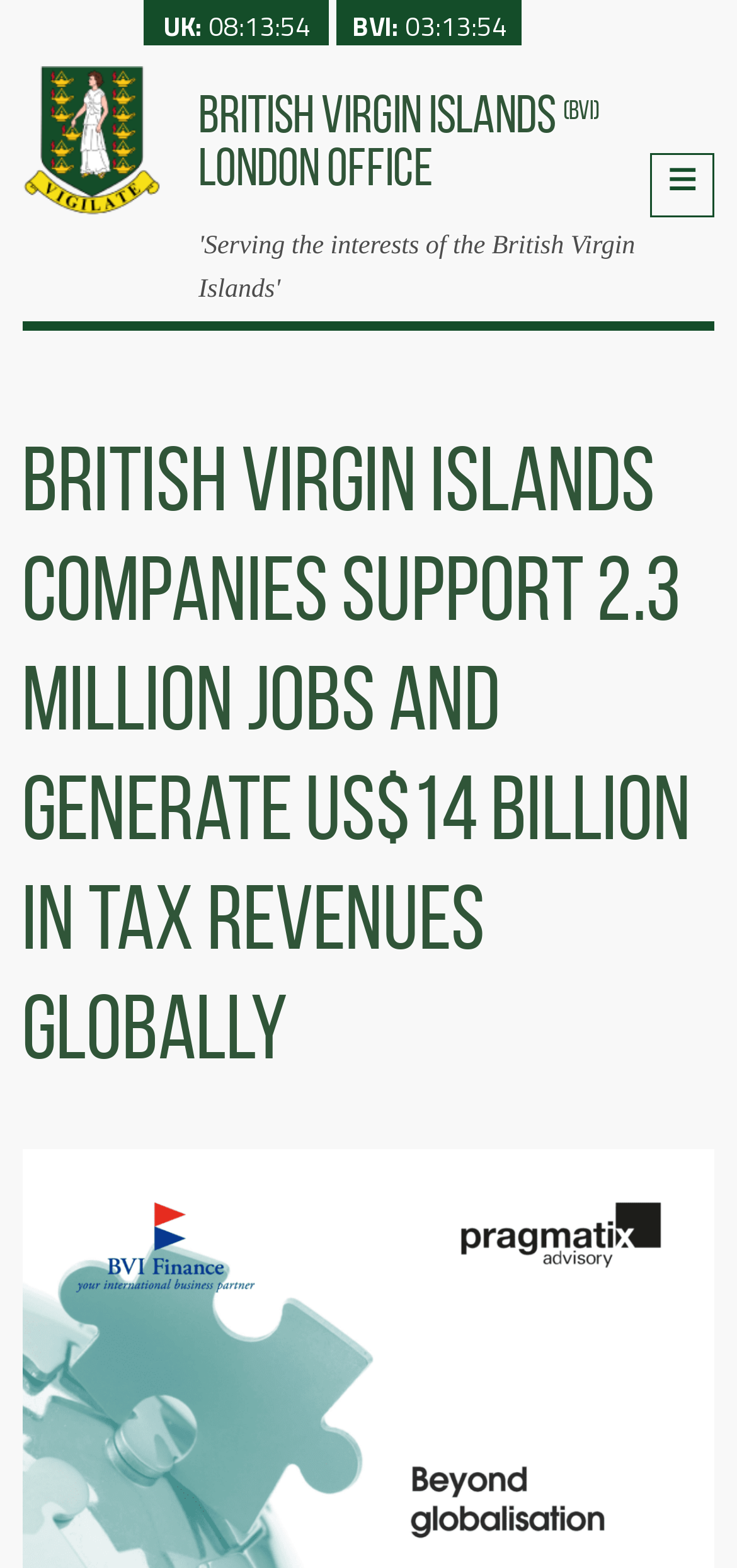Provide the bounding box coordinates of the HTML element described as: "Menu". The bounding box coordinates should be four float numbers between 0 and 1, i.e., [left, top, right, bottom].

[0.883, 0.098, 0.97, 0.139]